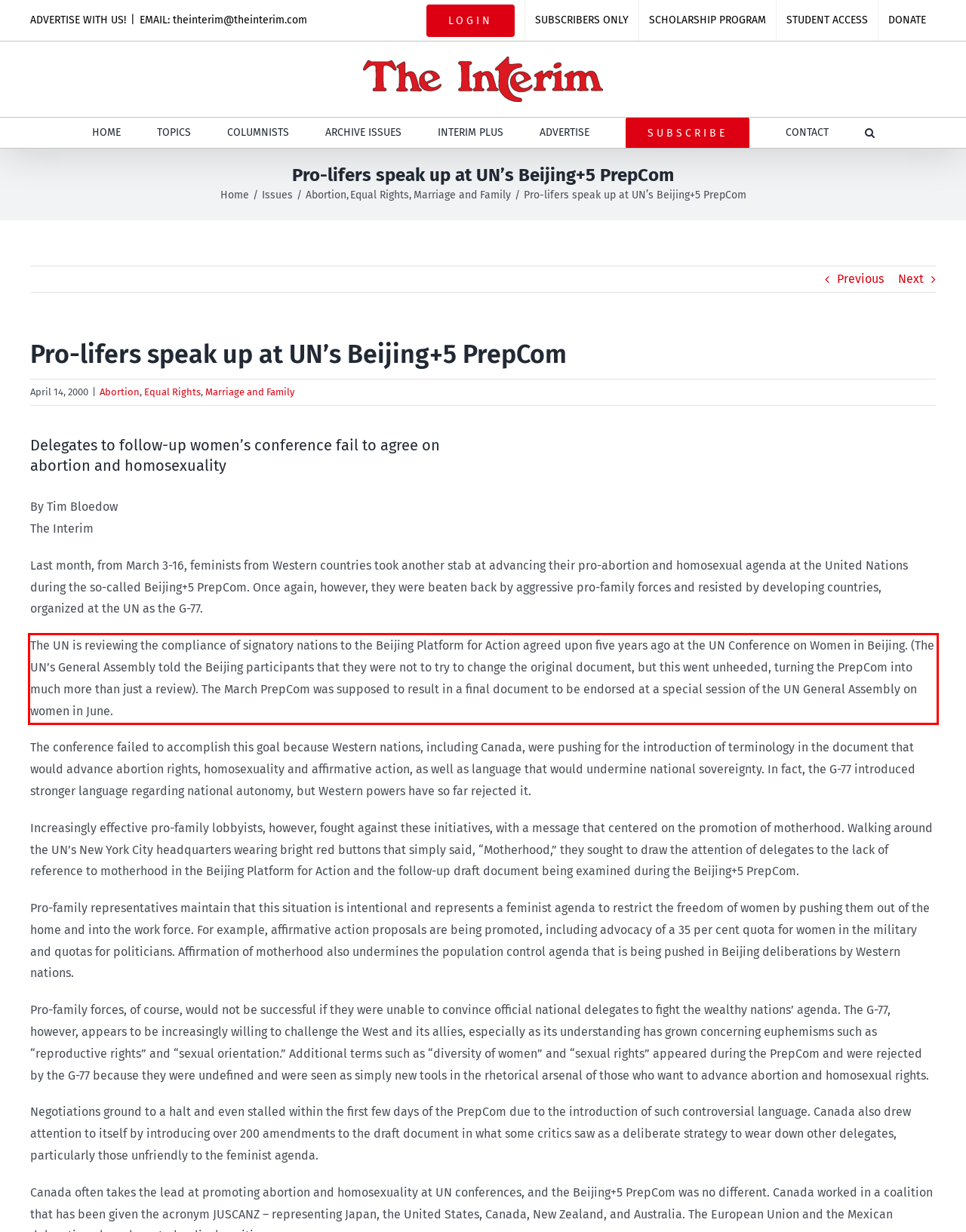Inspect the webpage screenshot that has a red bounding box and use OCR technology to read and display the text inside the red bounding box.

The UN is reviewing the compliance of signatory nations to the Beijing Platform for Action agreed upon five years ago at the UN Conference on Women in Beijing. (The UN’s General Assembly told the Beijing participants that they were not to try to change the original document, but this went unheeded, turning the PrepCom into much more than just a review). The March PrepCom was supposed to result in a final document to be endorsed at a special session of the UN General Assembly on women in June.